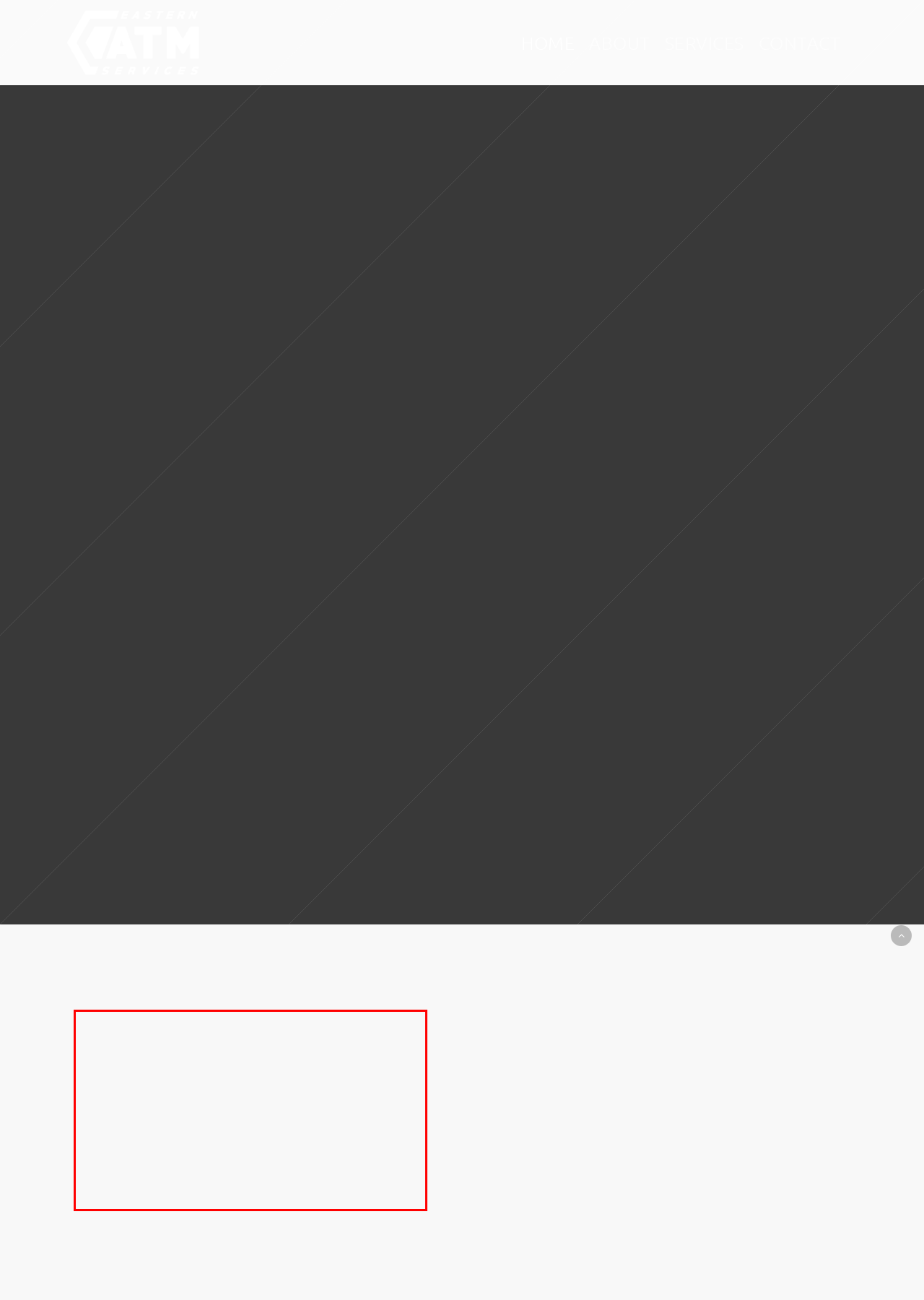From the provided screenshot, extract the text content that is enclosed within the red bounding box.

Here at Eastern ATM Services we offer Genmega and Hyosung ATM machines, the industries top and most reliable equipment with no cost to you. Eastern ATM Services profit sharing program allows you to earn top commissions and residual income, drive more traffic to your location, while also minimizing credit card fees and providing excellent customer service.